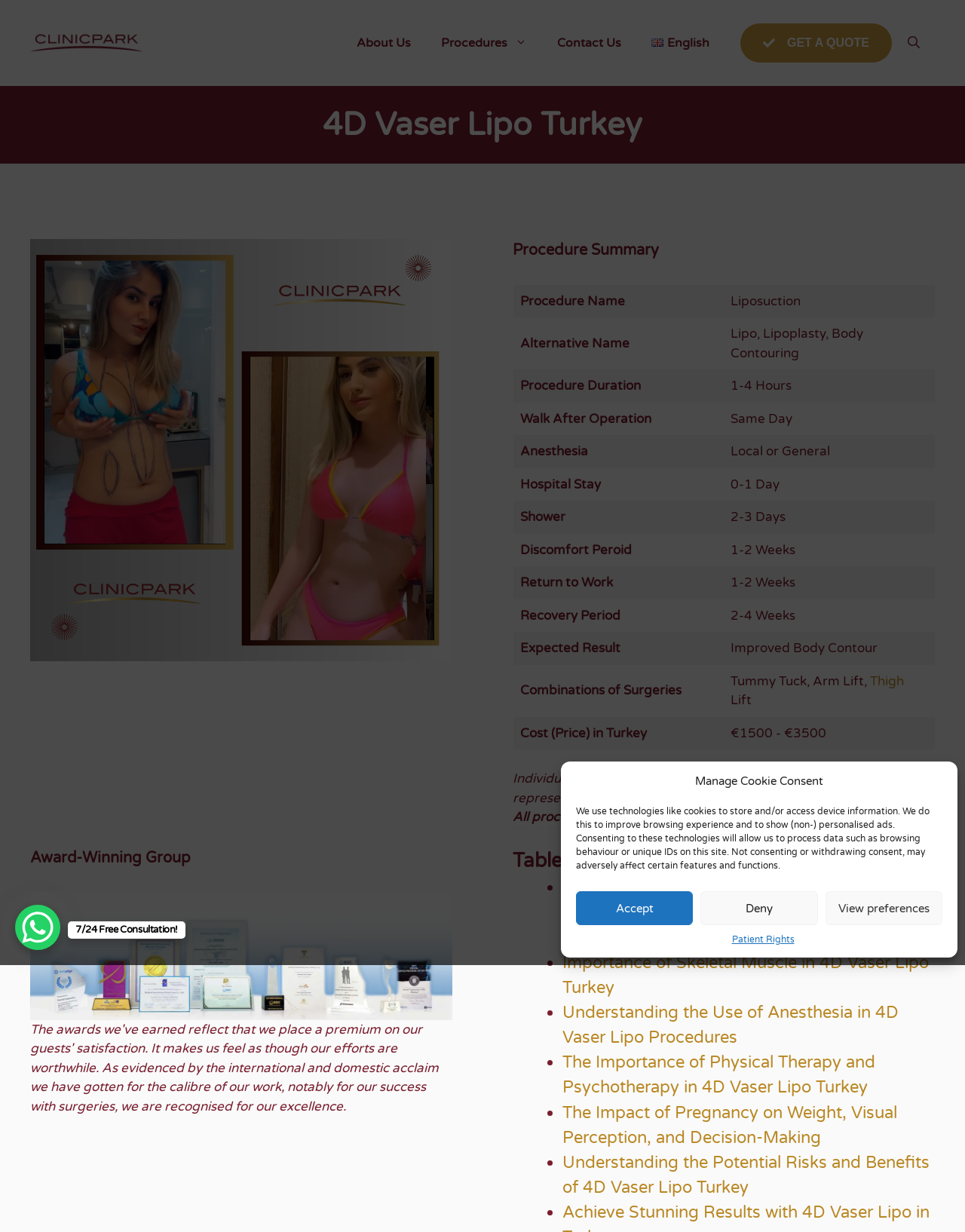Answer the question using only a single word or phrase: 
What is the purpose of the 'View preferences' button?

To view cookie preferences